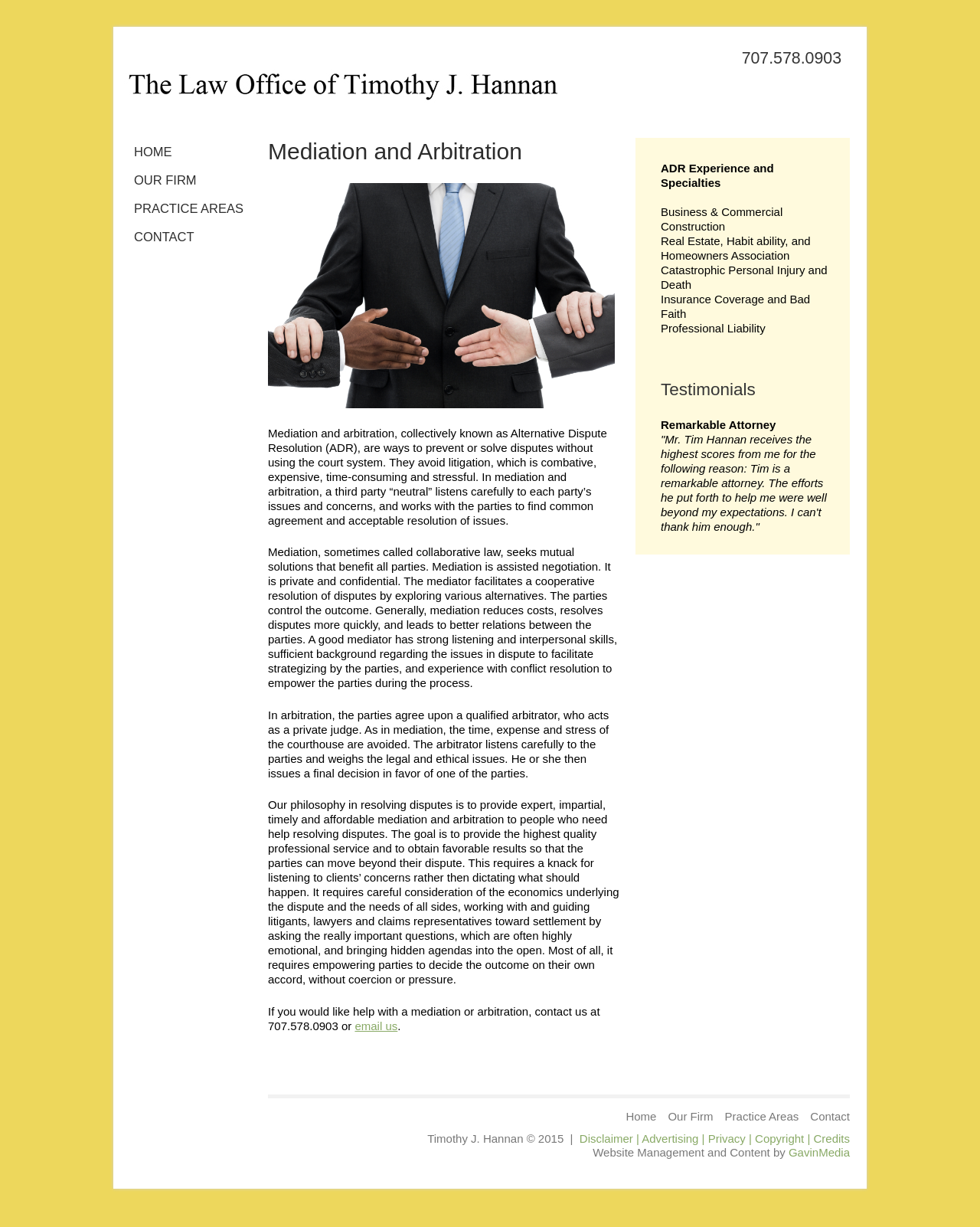Specify the bounding box coordinates of the element's region that should be clicked to achieve the following instruction: "Click the Disclaimer | Advertising | Privacy | Copyright | Credits link". The bounding box coordinates consist of four float numbers between 0 and 1, in the format [left, top, right, bottom].

[0.591, 0.923, 0.867, 0.933]